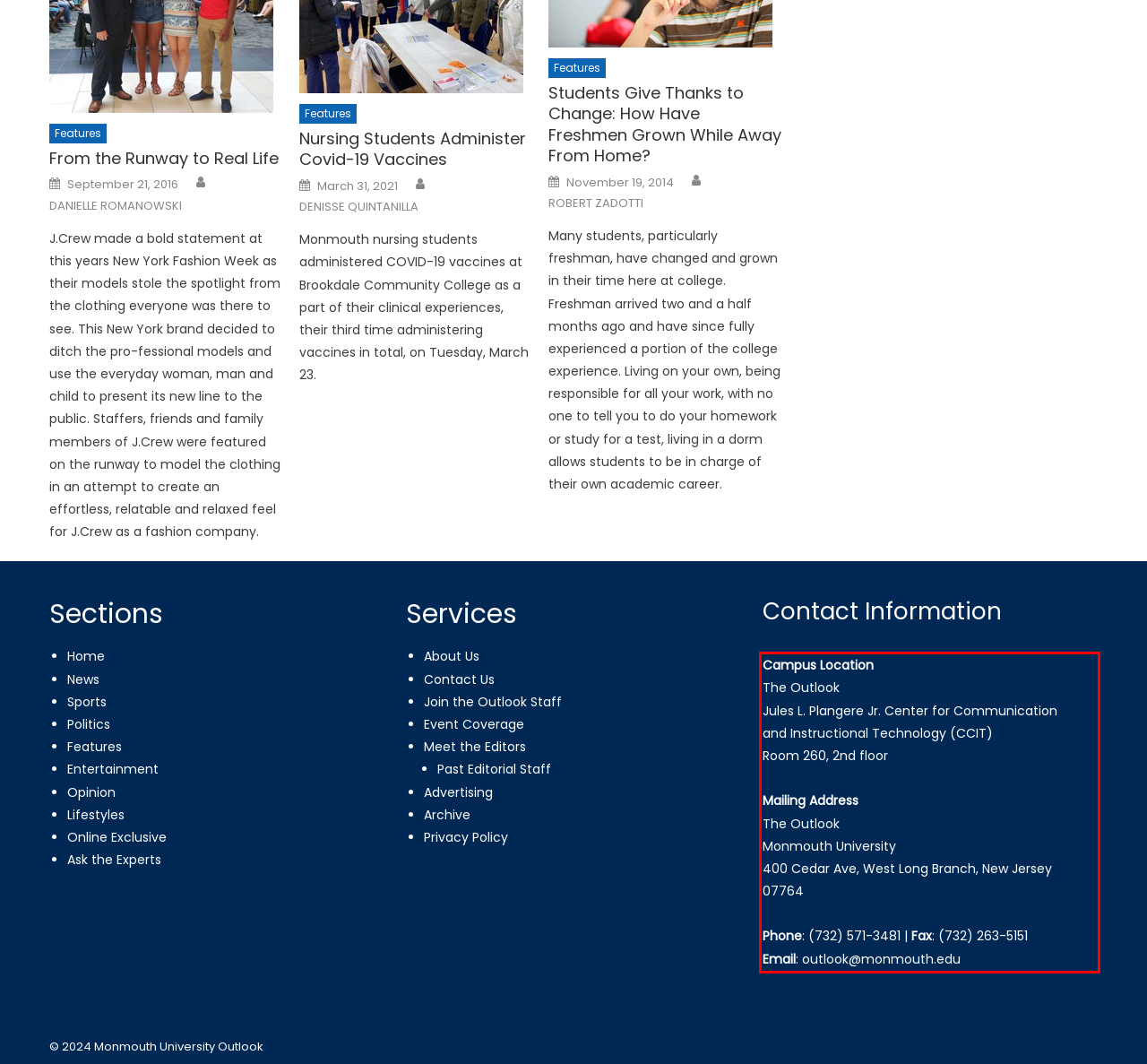Please examine the webpage screenshot and extract the text within the red bounding box using OCR.

Campus Location The Outlook Jules L. Plangere Jr. Center for Communication and Instructional Technology (CCIT) Room 260, 2nd floor Mailing Address The Outlook Monmouth University 400 Cedar Ave, West Long Branch, New Jersey 07764 Phone: (732) 571-3481 | Fax: (732) 263-5151 Email: outlook@monmouth.edu